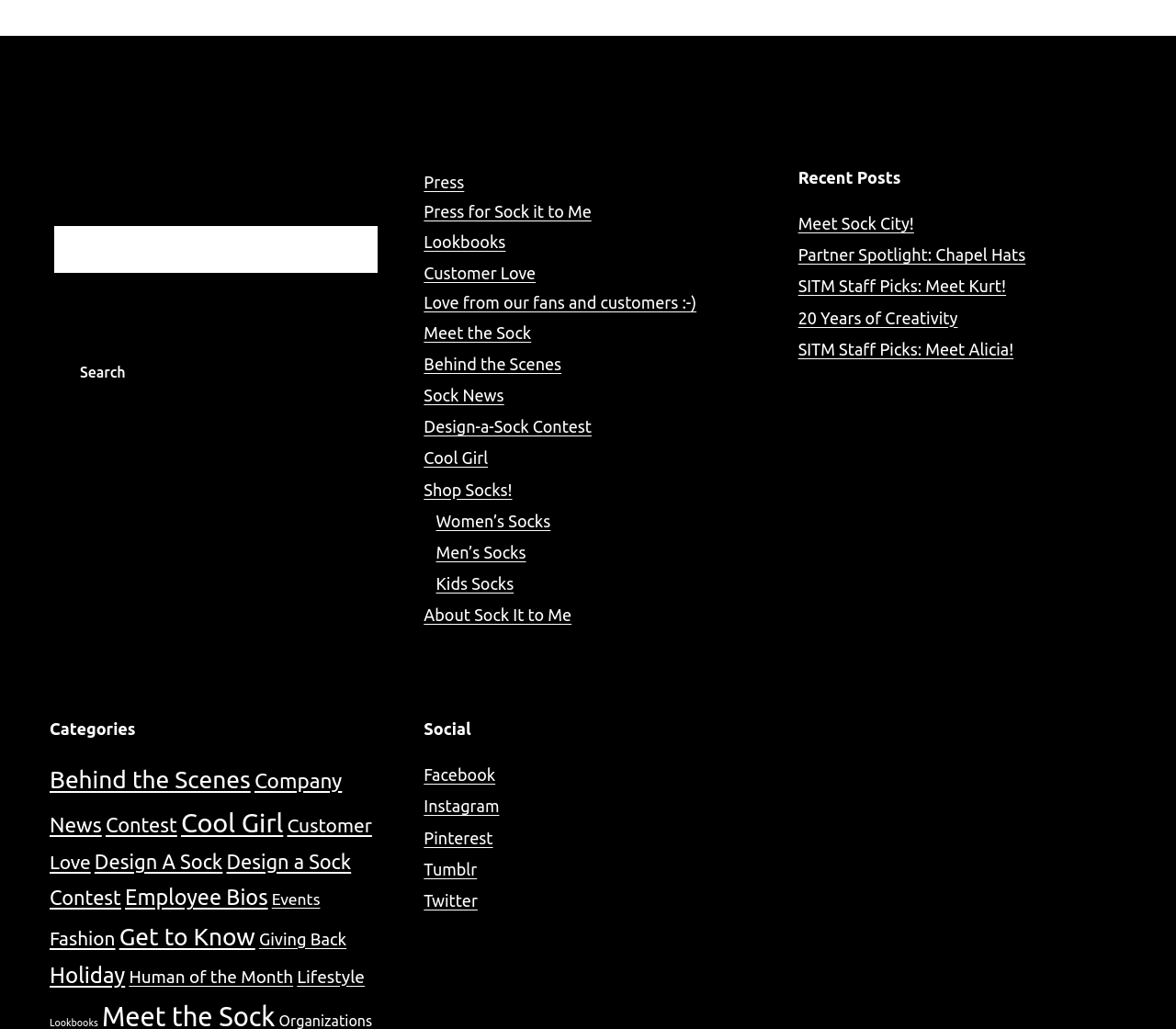Determine the bounding box coordinates of the clickable region to follow the instruction: "View recent posts".

[0.679, 0.208, 0.777, 0.226]